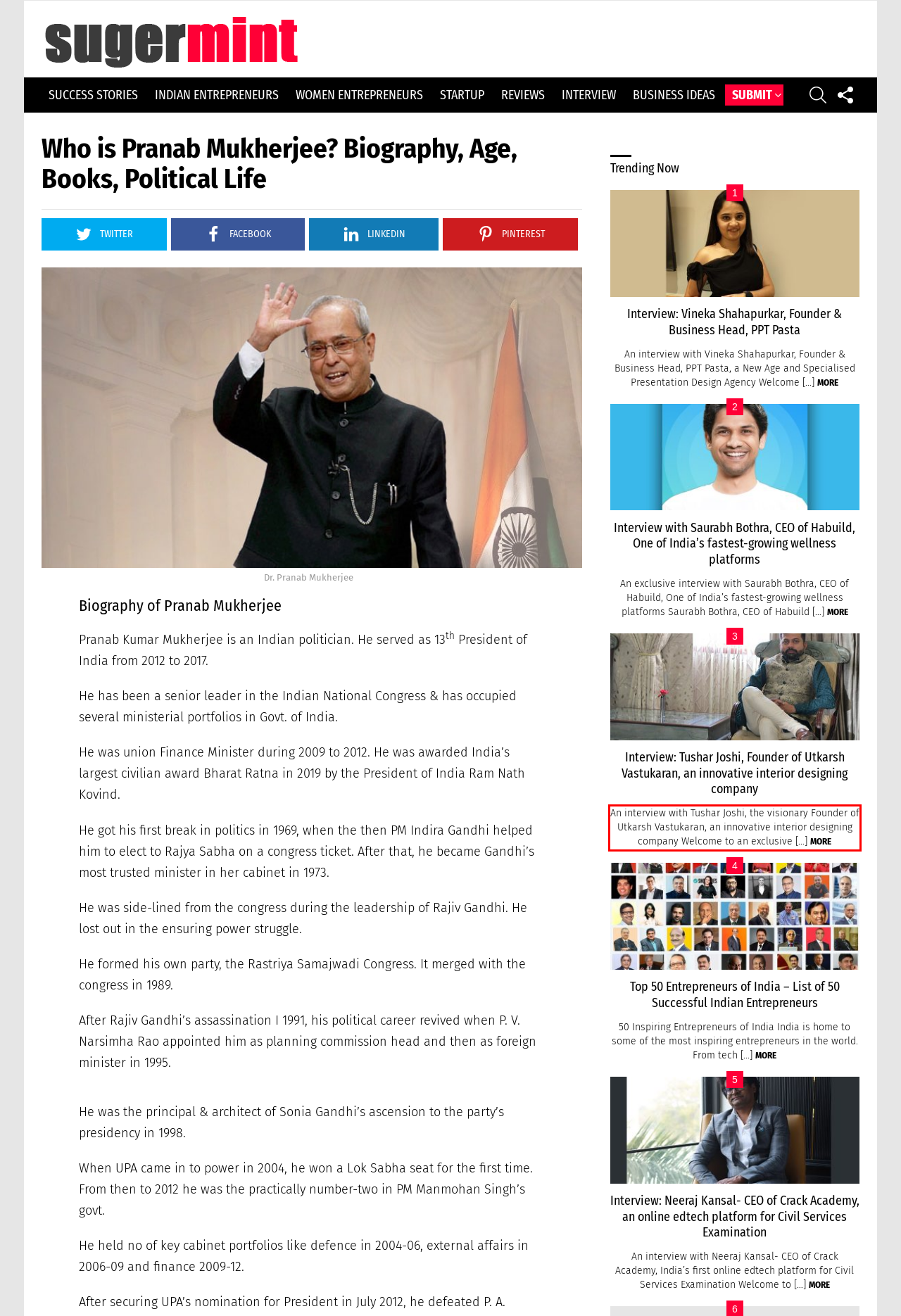You are provided with a screenshot of a webpage that includes a red bounding box. Extract and generate the text content found within the red bounding box.

An interview with Tushar Joshi, the visionary Founder of Utkarsh Vastukaran, an innovative interior designing company Welcome to an exclusive […] MORE